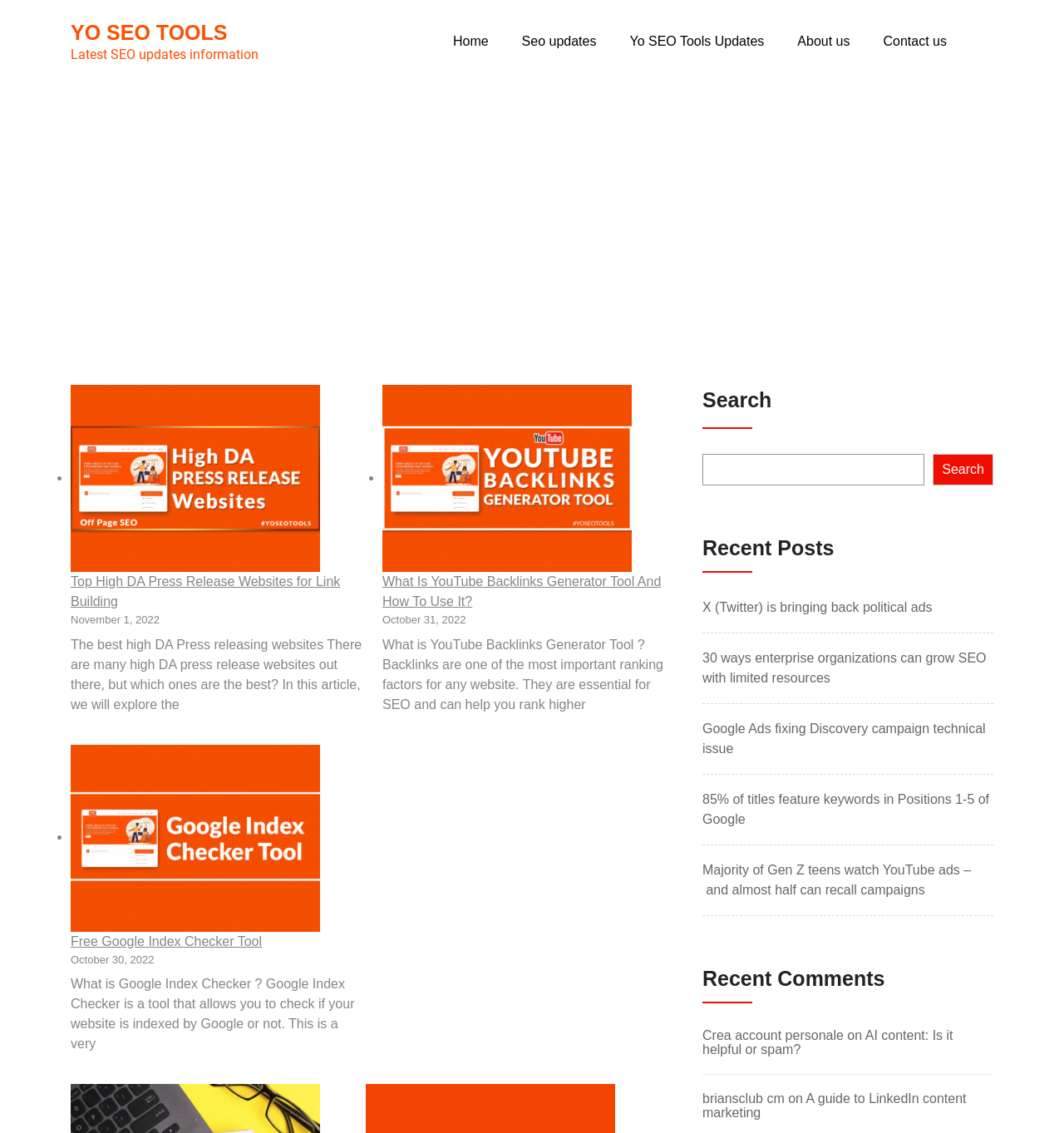Could you locate the bounding box coordinates for the section that should be clicked to accomplish this task: "Read the 'Top High DA Press Release Websites for Link Building' article".

[0.066, 0.34, 0.301, 0.505]